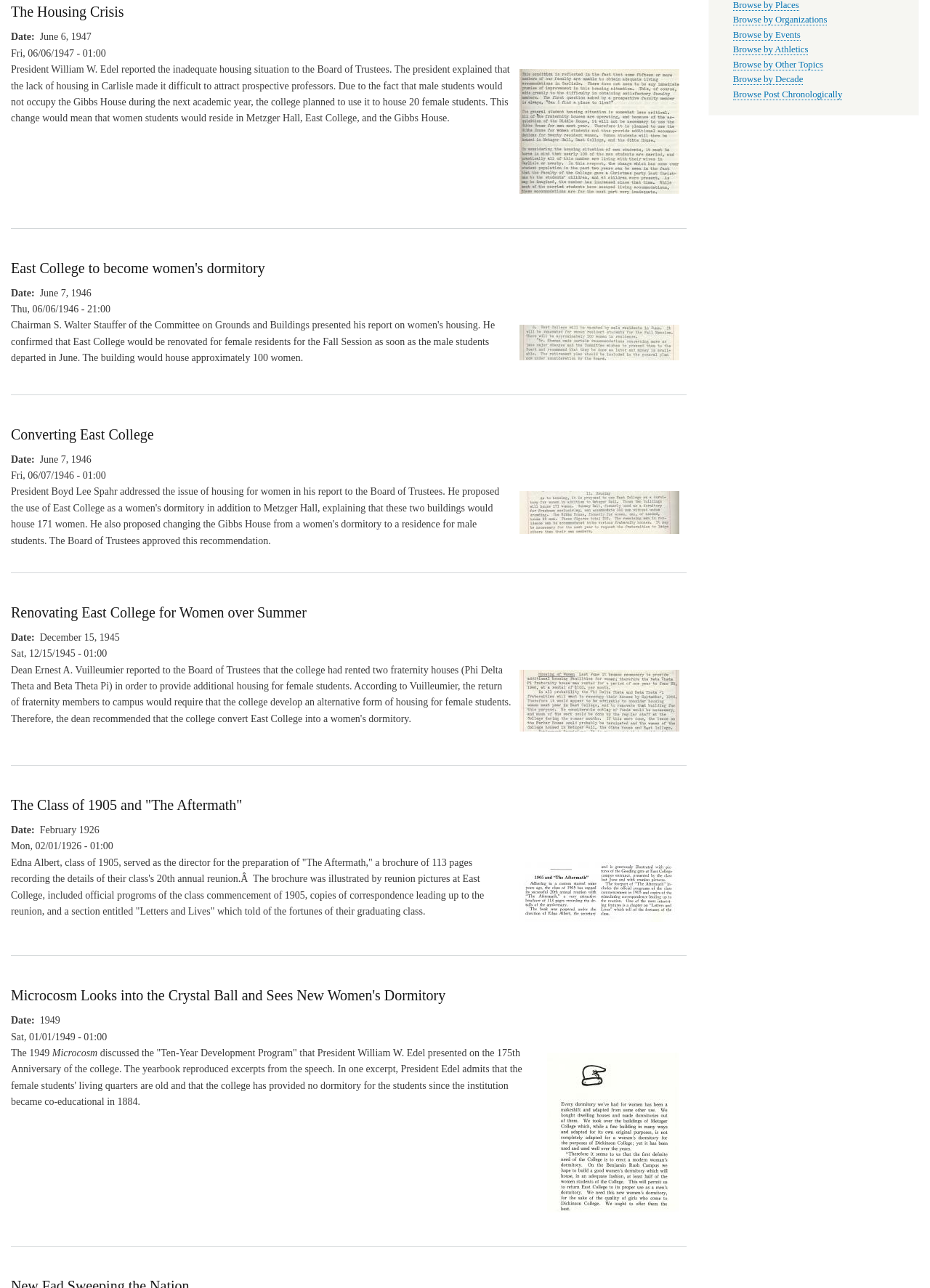Given the webpage screenshot, identify the bounding box of the UI element that matches this description: "Browse by Organizations".

[0.788, 0.011, 0.889, 0.02]